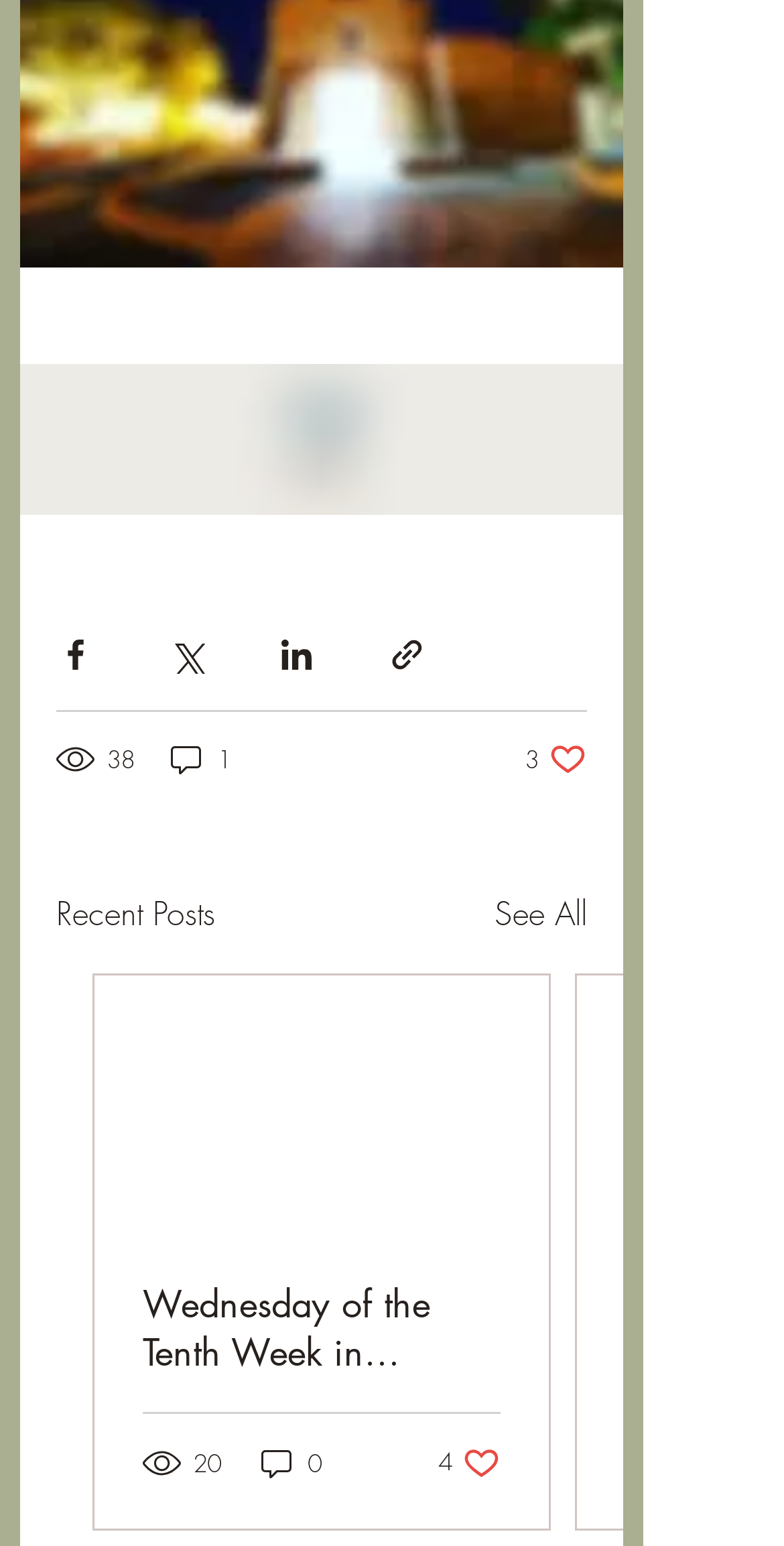From the screenshot, find the bounding box of the UI element matching this description: "aria-label="Share via link"". Supply the bounding box coordinates in the form [left, top, right, bottom], each a float between 0 and 1.

[0.495, 0.411, 0.544, 0.436]